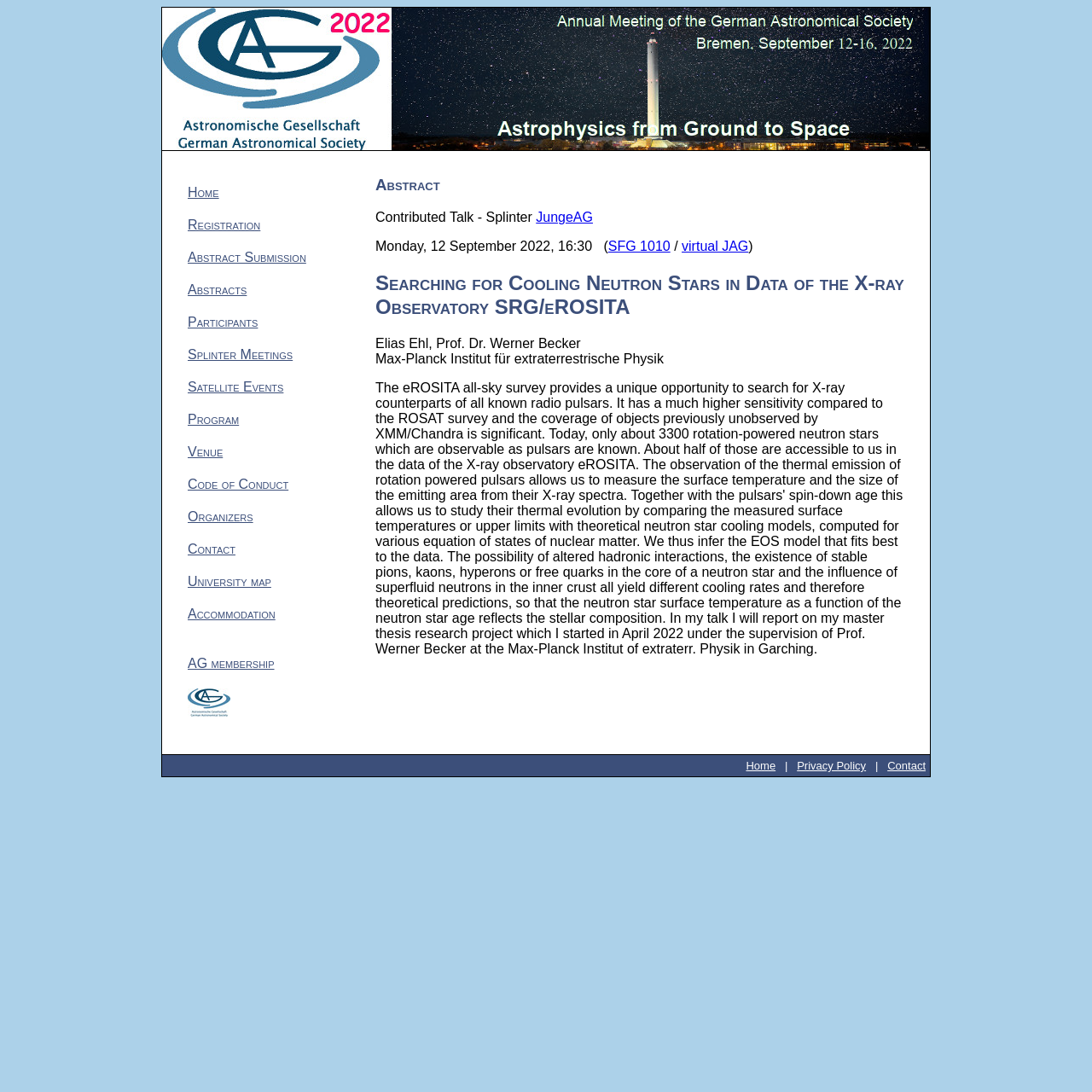Based on the image, provide a detailed and complete answer to the question: 
Who is the author of the second abstract?

I looked at the article section and found the second abstract, which has a heading 'Searching for Cooling Neutron Stars in Data of the X-ray Observatory SRG/eROSITA'. Below this heading, I found the authors' names, which are 'Elias Ehl, Prof. Dr. Werner Becker'.